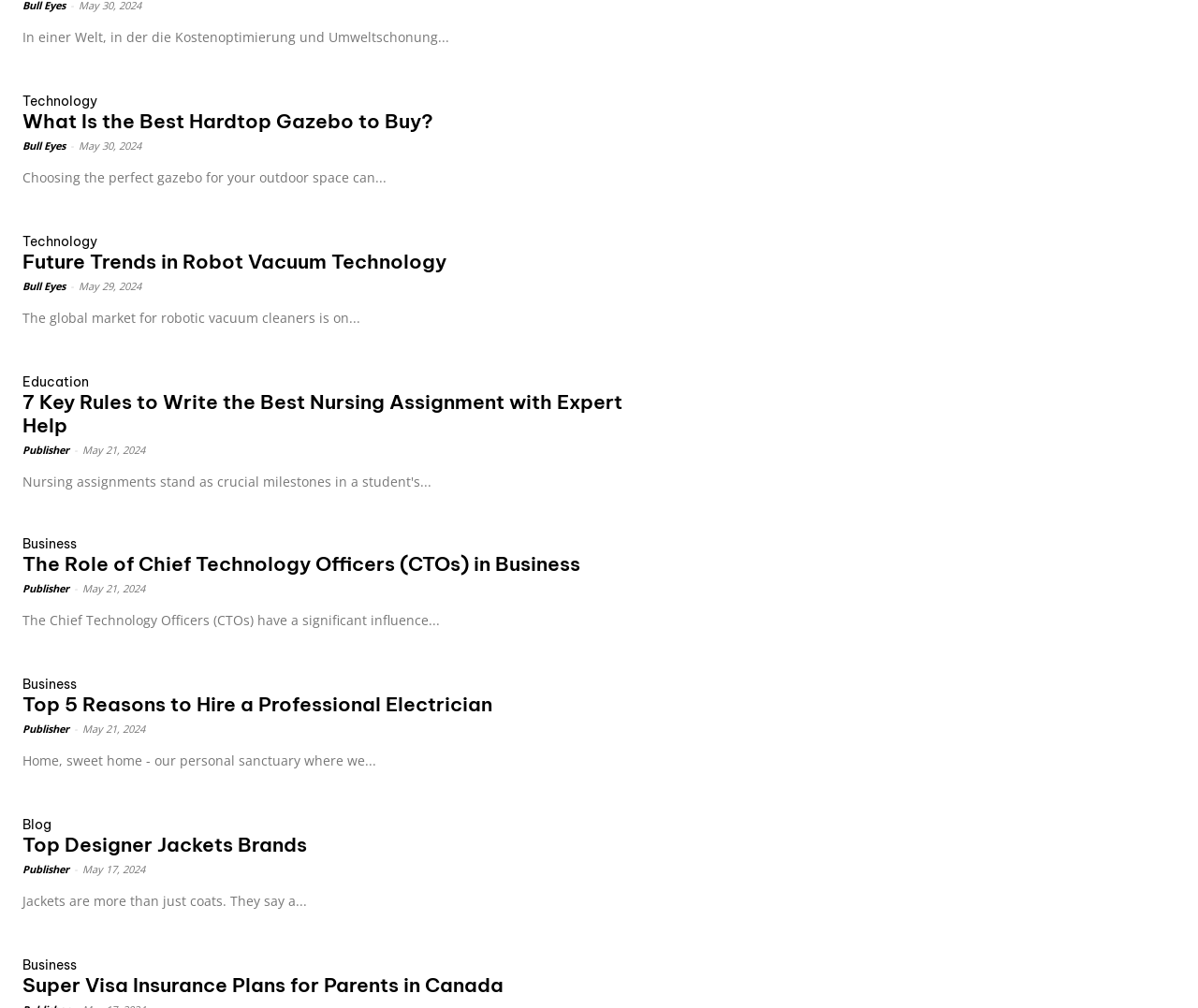Find the bounding box coordinates for the HTML element described as: "Business". The coordinates should consist of four float values between 0 and 1, i.e., [left, top, right, bottom].

[0.019, 0.533, 0.064, 0.546]